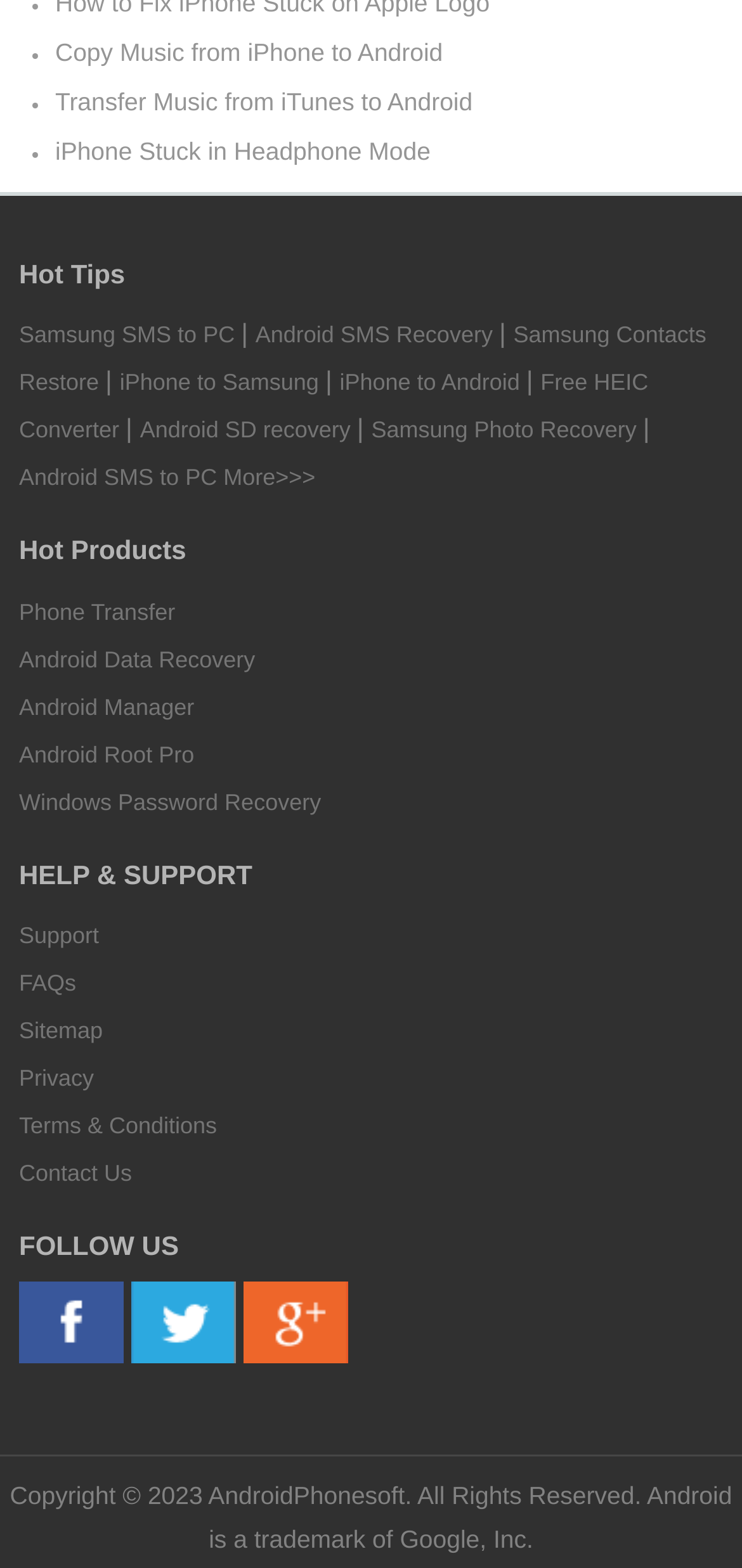What is the purpose of the 'HELP & SUPPORT' section?
Using the visual information, reply with a single word or short phrase.

Provide support resources